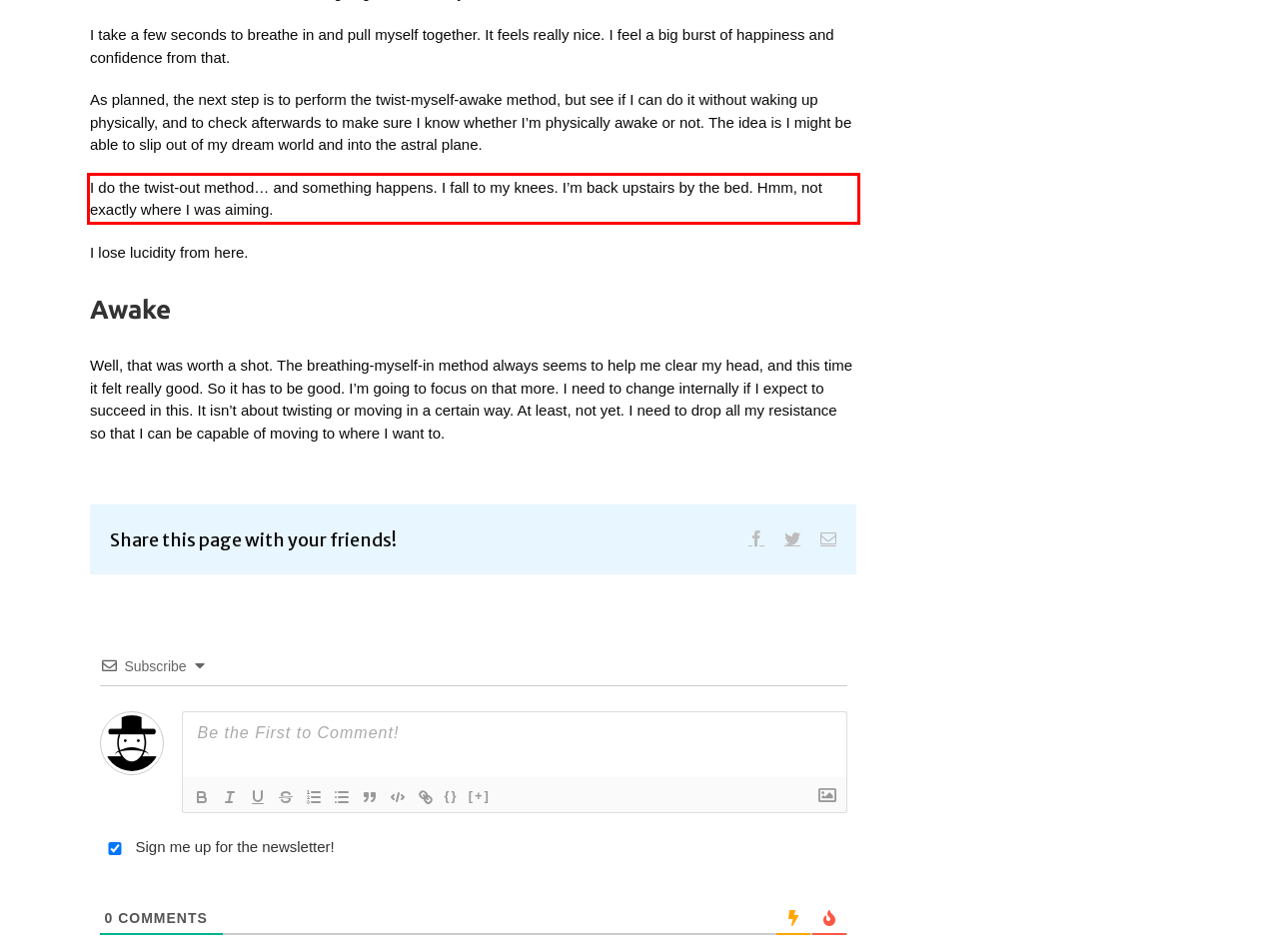The screenshot provided shows a webpage with a red bounding box. Apply OCR to the text within this red bounding box and provide the extracted content.

I do the twist-out method… and something happens. I fall to my knees. I’m back upstairs by the bed. Hmm, not exactly where I was aiming.